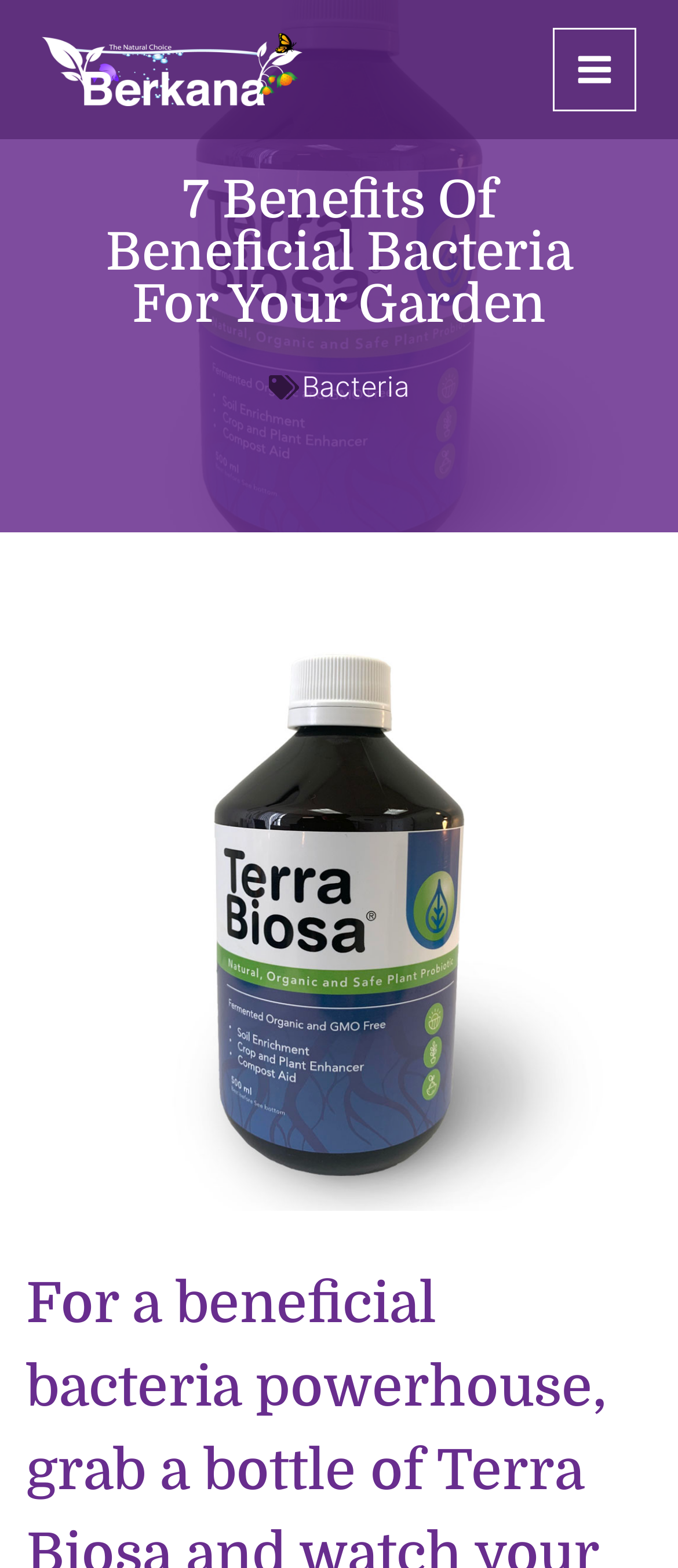Answer the following query with a single word or phrase:
What is the topic of the webpage?

Beneficial bacteria for garden